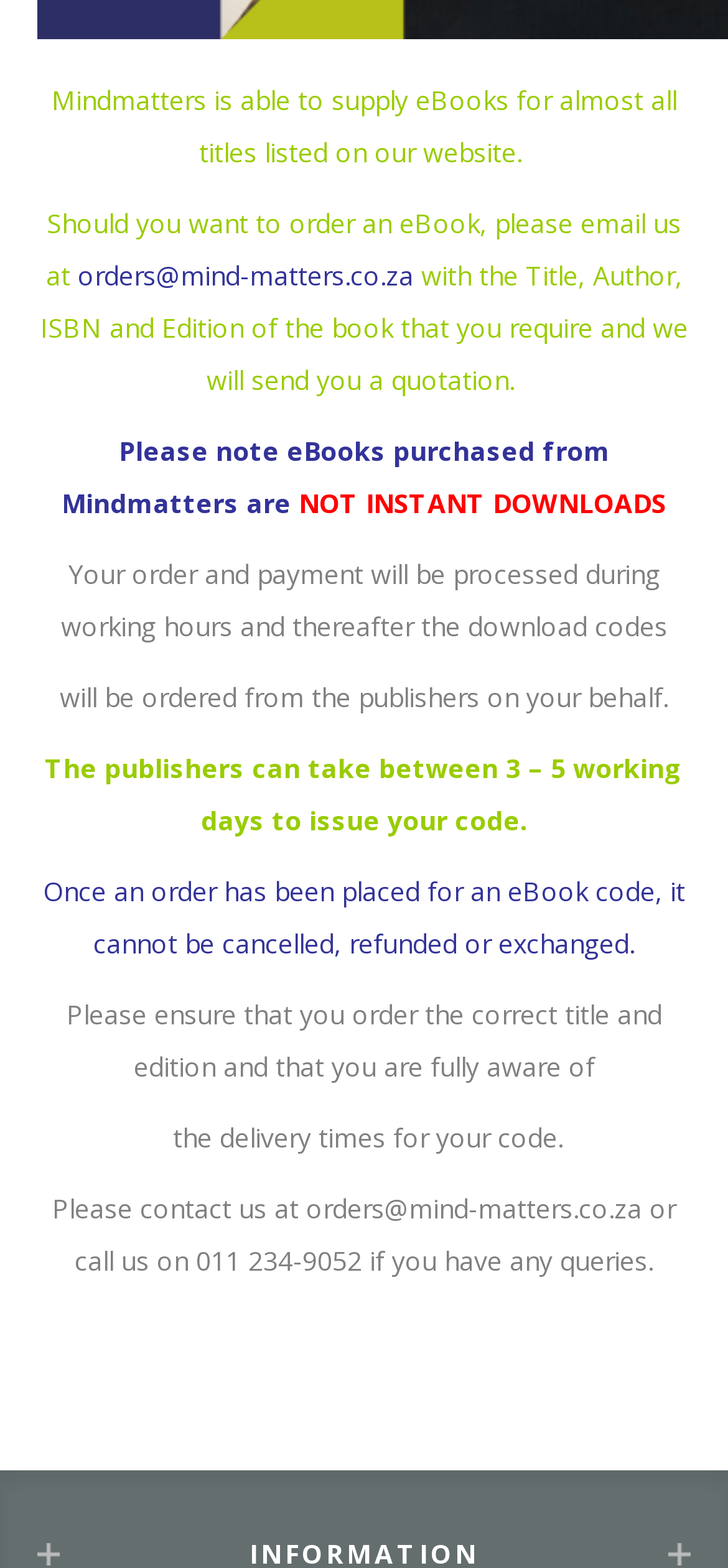Answer the question with a brief word or phrase:
Can an eBook order be cancelled or refunded?

No